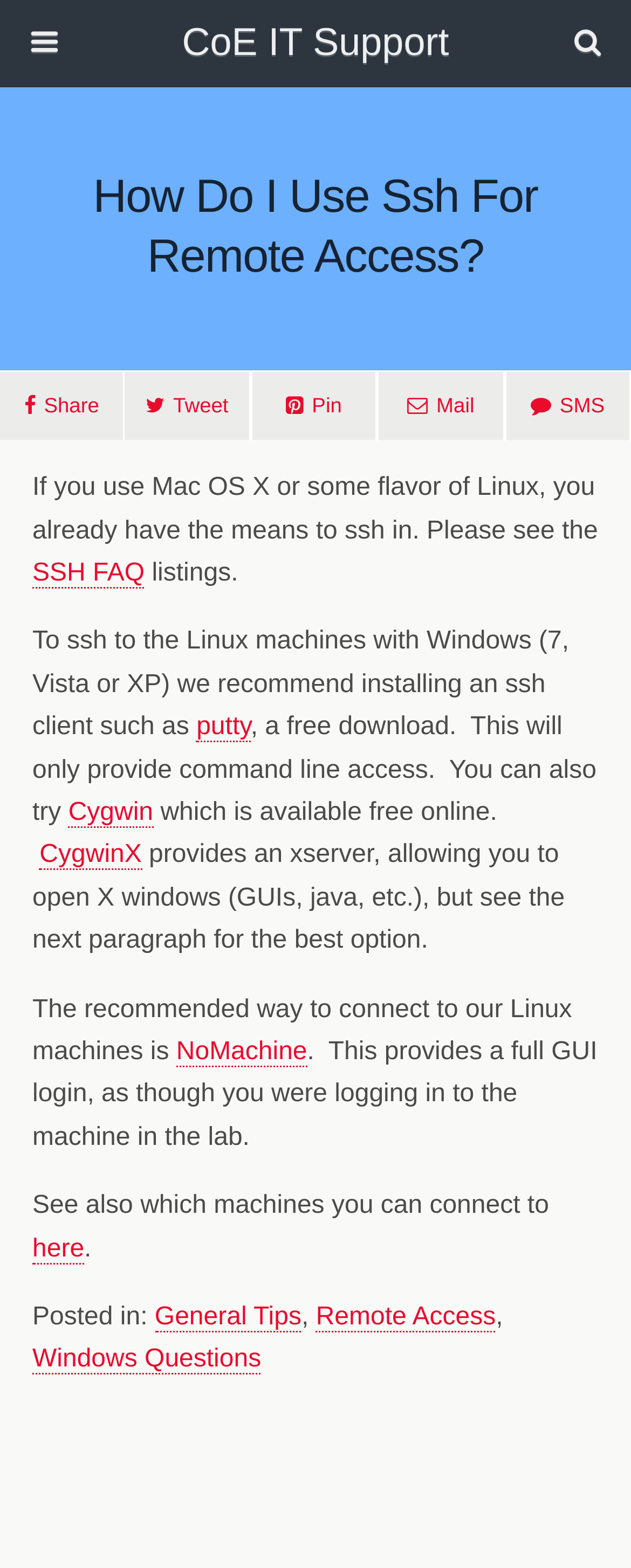Generate a thorough description of the webpage.

This webpage is about using SSH for remote access, provided by CoE IT Support. At the top, there is a link to "CoE IT Support" and a search bar with a "Search" button next to it. Below the search bar, there is a heading that repeats the title of the webpage.

On the left side, there are social media links to share, tweet, pin, and mail the content. The main content of the webpage starts with a paragraph explaining that users with Mac OS X or Linux already have the means to SSH in, and provides a link to the SSH FAQ.

The next section explains how to SSH to Linux machines with Windows, recommending the installation of an SSH client like Putty or Cygwin. There are links to download these clients. Additionally, there is an option to use CygwinX, which provides an xserver, allowing users to open X windows.

The recommended way to connect to Linux machines is using NoMachine, which provides a full GUI login. There is a link to download NoMachine. The webpage also provides information on which machines users can connect to, with a link to a list of available machines.

At the bottom, there are links to related categories, including "General Tips", "Remote Access", and "Windows Questions".